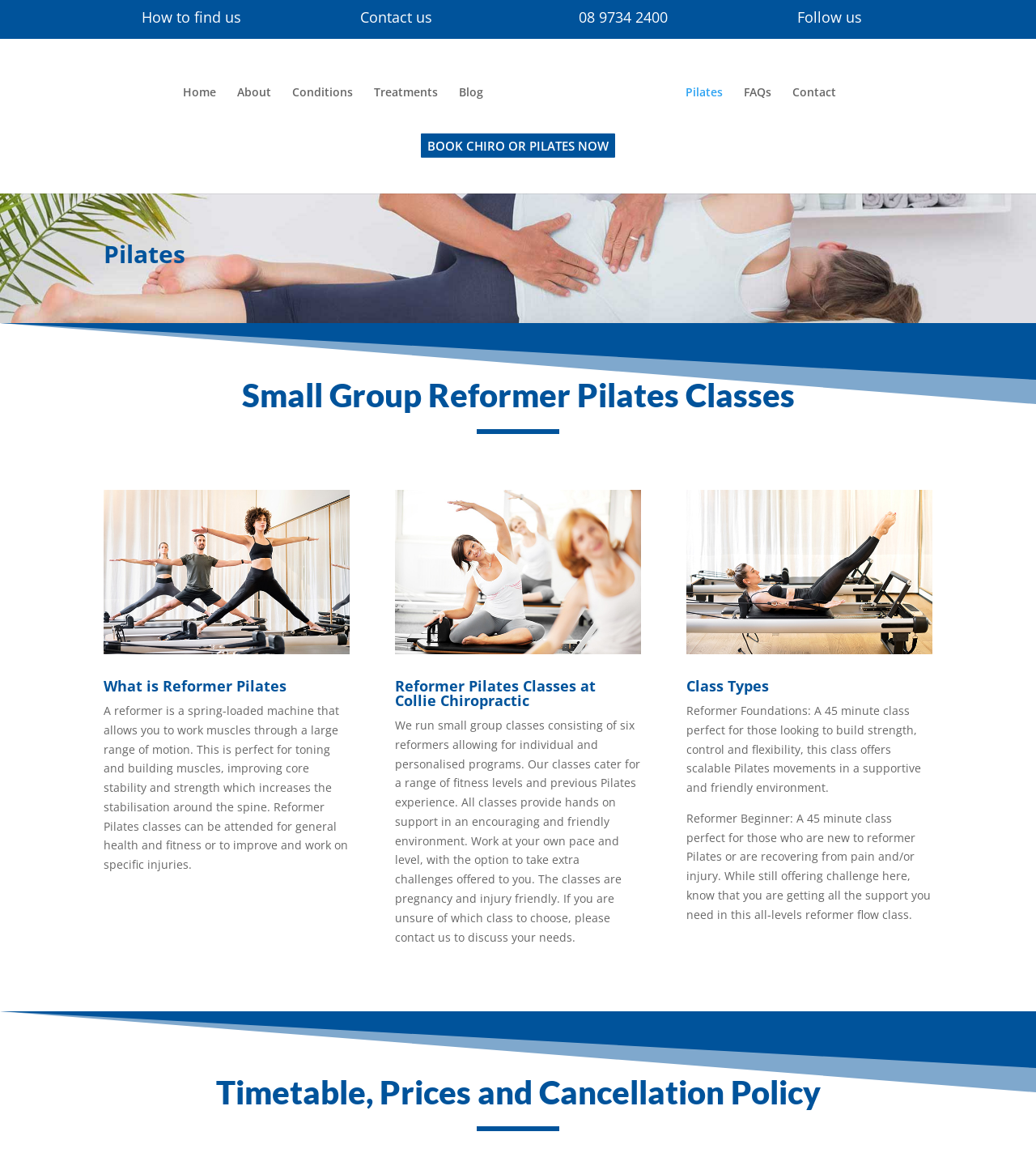Based on the provided description, "", find the bounding box of the corresponding UI element in the screenshot.

[0.755, 0.008, 0.773, 0.024]